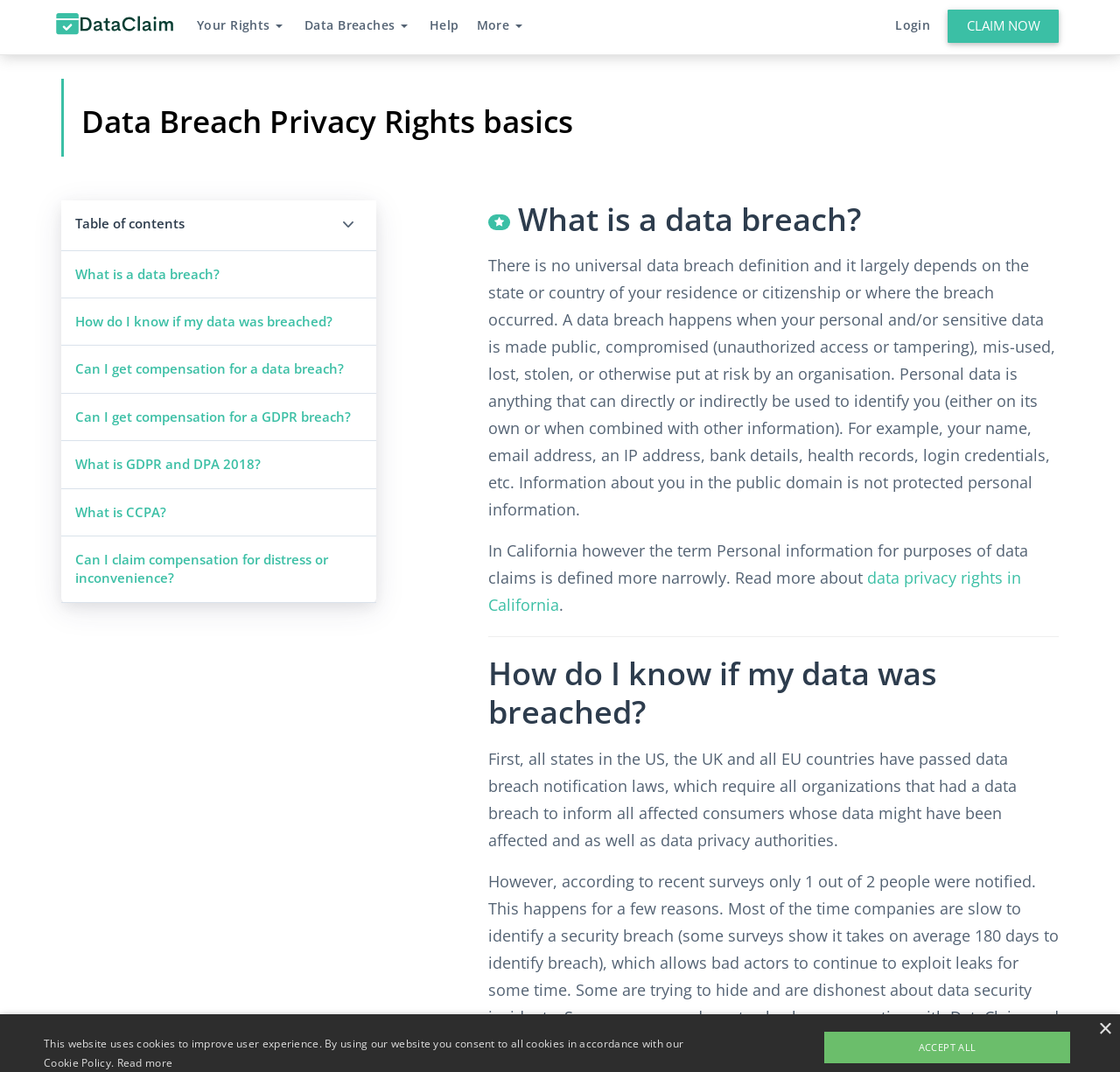Describe all the visual and textual components of the webpage comprehensively.

The webpage is about data breach privacy rights, providing answers to common questions. At the top, there is a navigation bar with links to "Your Rights", "Data Breaches", "Help", and "More". On the right side of the navigation bar, there is a prominent "CLAIM NOW" button and a "Login" link.

Below the navigation bar, there is a heading "Data Breach Privacy Rights basics" followed by a table of contents with links to various questions related to data breaches, such as "What is a data breach?", "How do I know if my data was breached?", and "Can I get compensation for a data breach?".

The main content of the webpage is divided into sections, each addressing a specific question. The first section, "What is a data breach?", explains that a data breach occurs when personal and/or sensitive data is made public, compromised, misused, lost, stolen, or otherwise put at risk by an organization. It also provides examples of personal data, such as name, email address, and bank details.

The second section, "How do I know if my data was breached?", discusses data breach notification laws and the importance of monitoring accounts and using double authentication.

At the bottom of the webpage, there is a notice about the use of cookies and a link to the Cookie Policy. There is also an "ACCEPT ALL" button and a close button ("×") for the cookie notice.

Throughout the webpage, there are several links to related topics, such as data privacy rights in California, and a prominent call-to-action to claim compensation for a data breach.